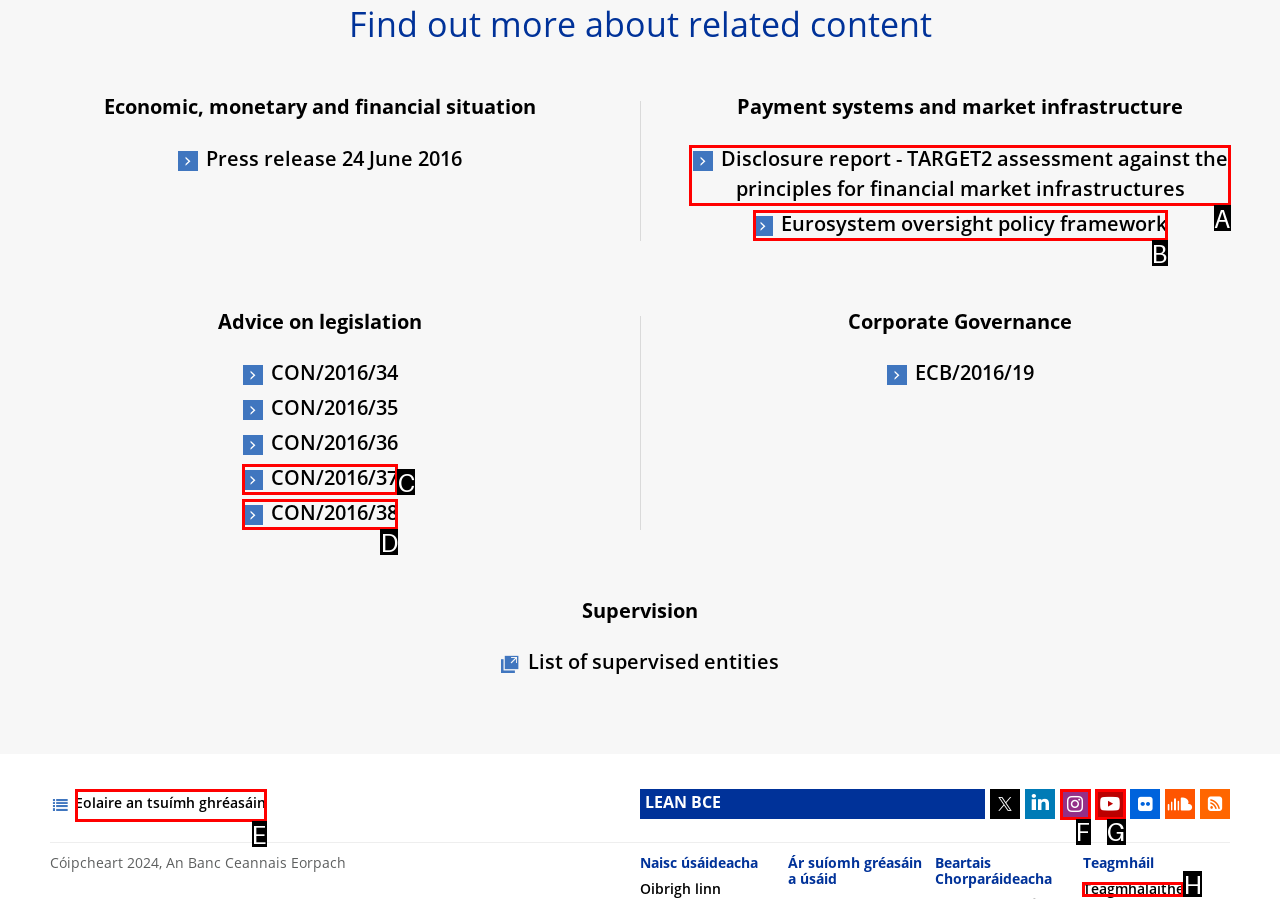Identify the letter of the UI element you should interact with to perform the task: Access Disclosure report - TARGET2 assessment against the principles for financial market infrastructures
Reply with the appropriate letter of the option.

A